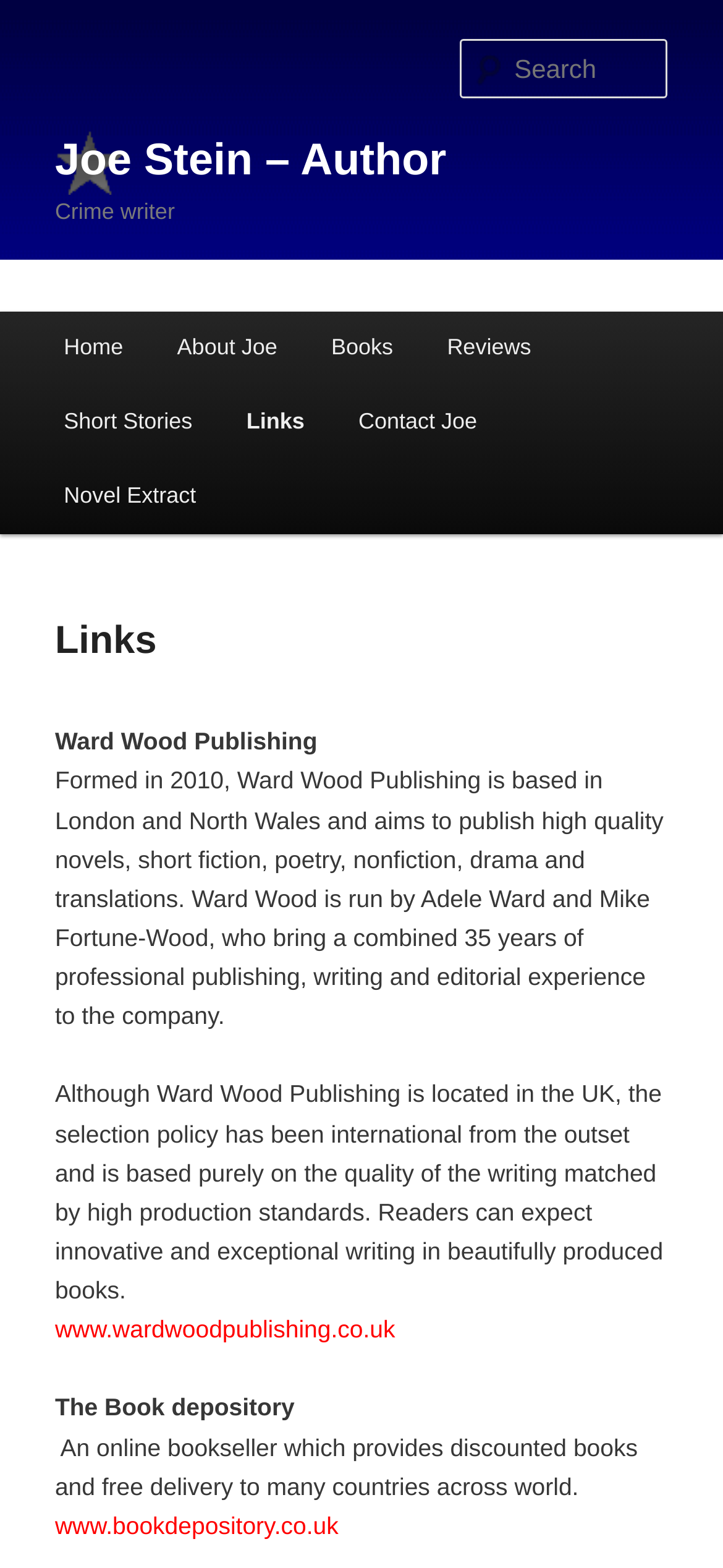Identify the main title of the webpage and generate its text content.

Joe Stein – Author